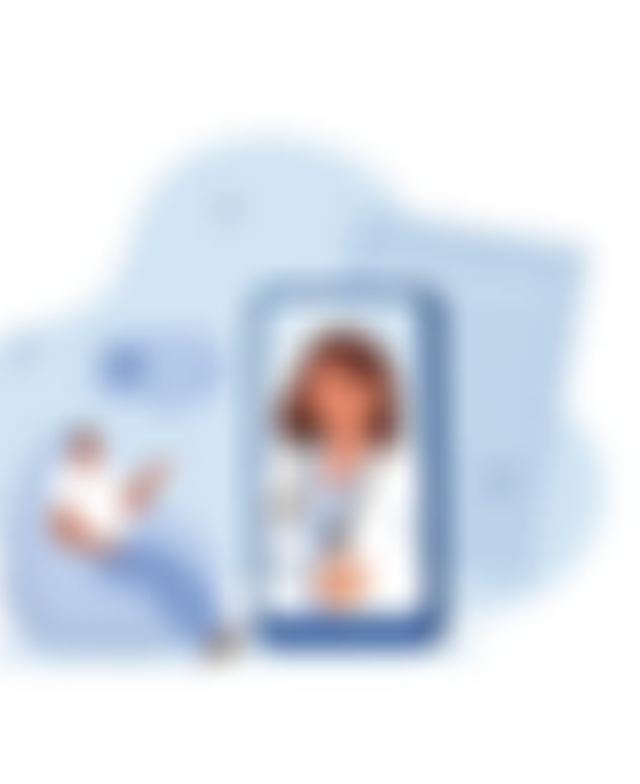Craft a descriptive caption that covers all aspects of the image.

The image portrays a comforting and modern telehealth scene. On the left, a patient is depicted relaxing while engaging with their healthcare provider through a smartphone or tablet displayed in the foreground. The healthcare provider, represented with brown hair and dressed in a white coat, appears welcoming and professional, suggesting a consultation focused on mental health or general wellbeing. The background features soft, light blue hues, contributing to an inviting atmosphere that emphasizes accessibility and ease of communication in healthcare. This visual encapsulates the growing importance of telehealth services in providing support for various mental health issues.